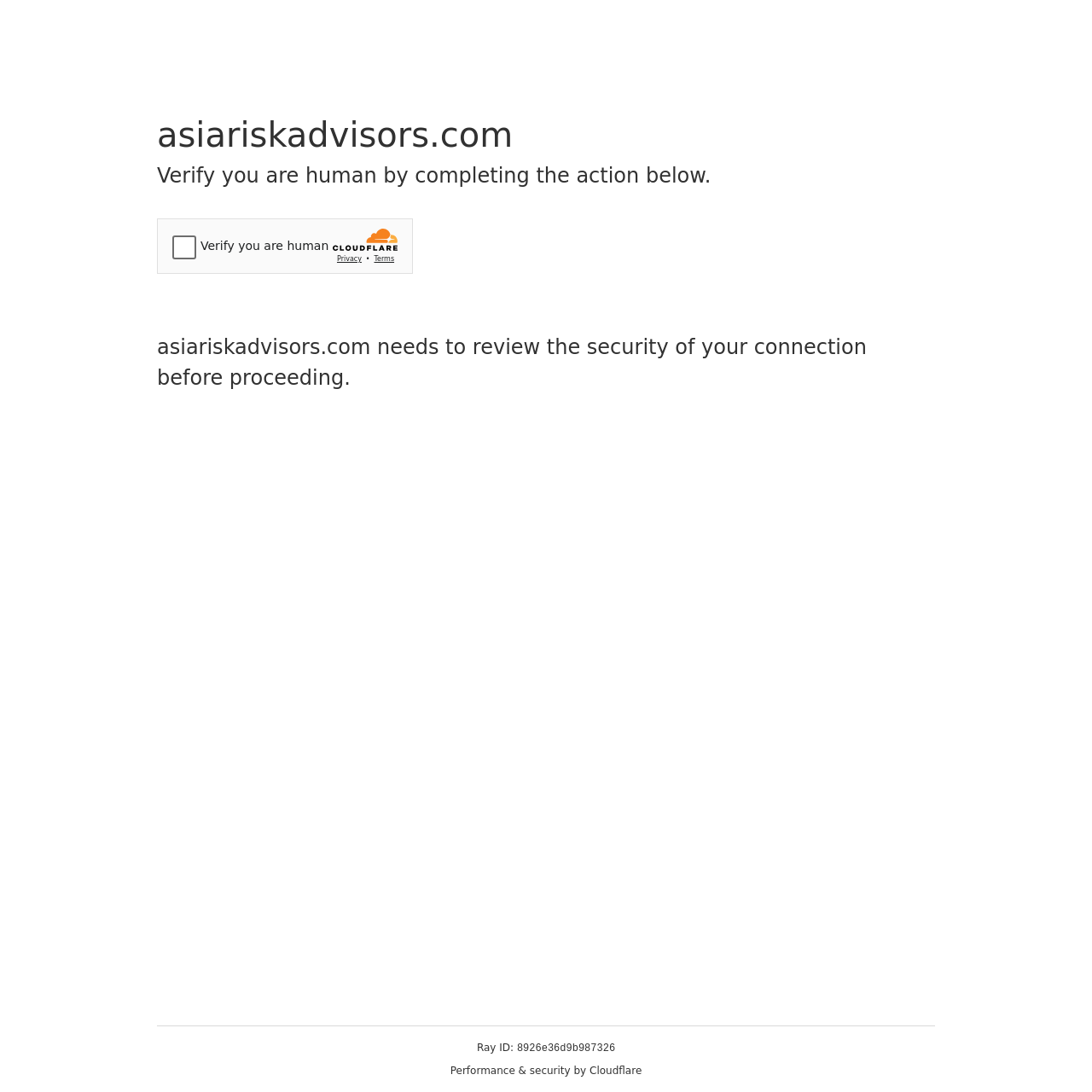Using the details in the image, give a detailed response to the question below:
What company provides performance and security services?

I found the company name by looking at the last static text element, which says 'Performance & security by Cloudflare'. This suggests that Cloudflare is the company providing performance and security services to the website.